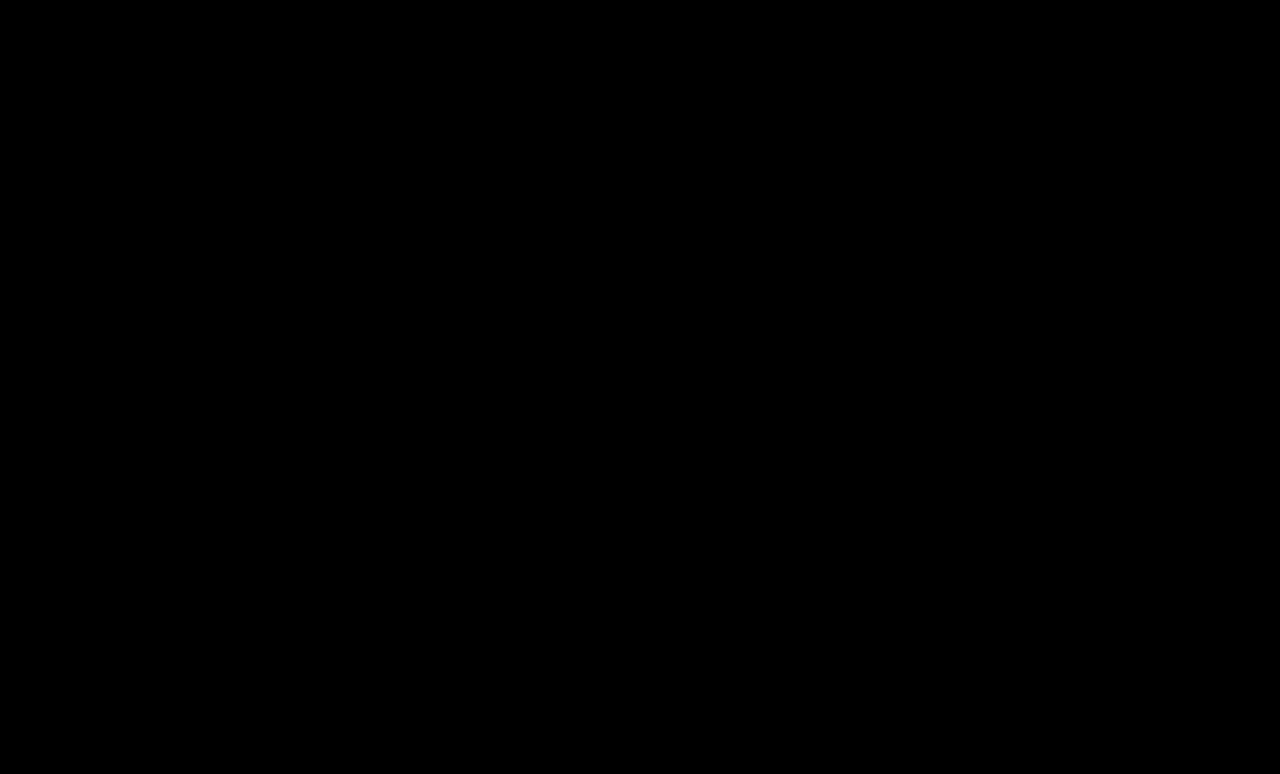Please respond in a single word or phrase: 
How many parts does this audiobook have?

3